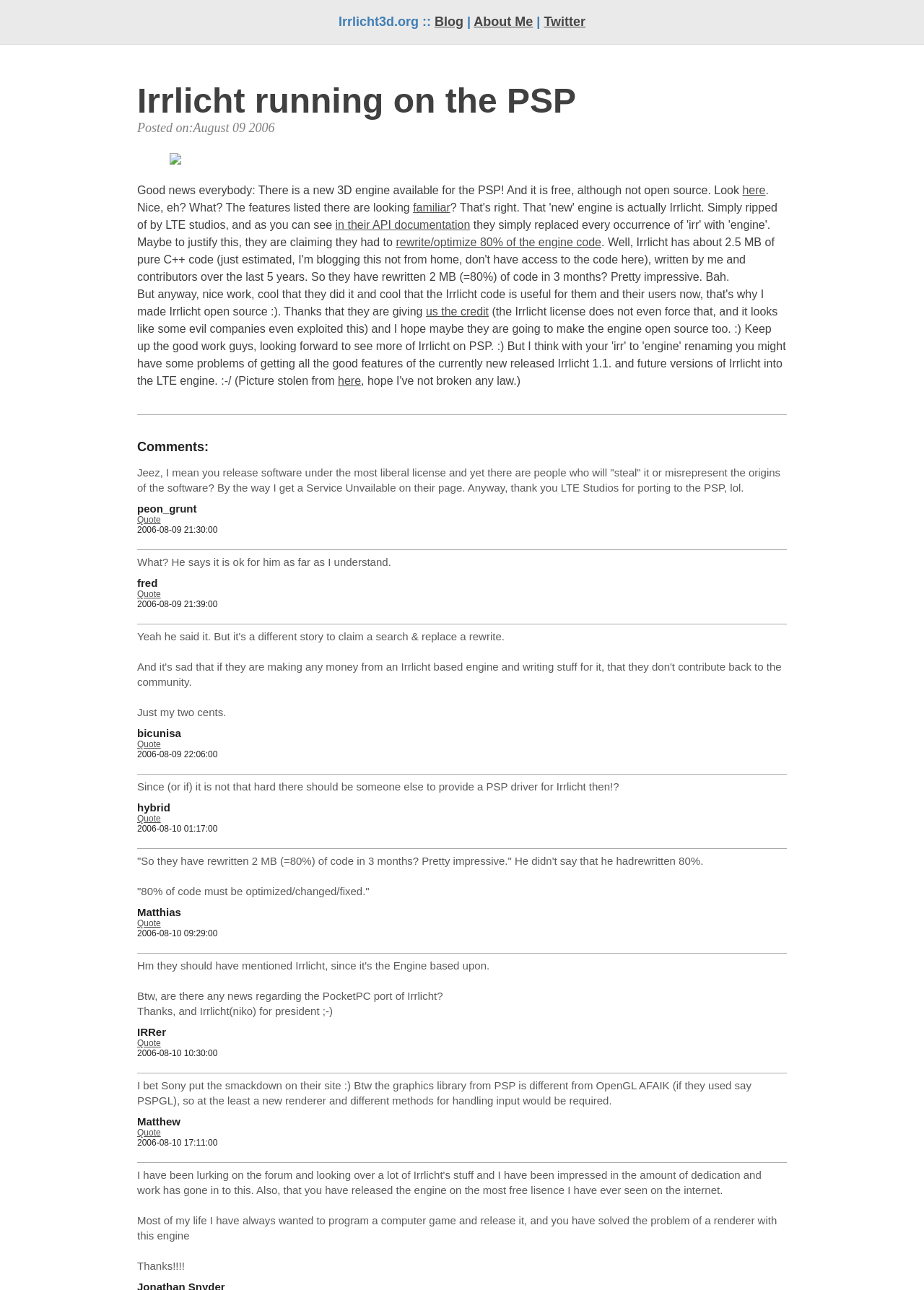Given the description "About Me", provide the bounding box coordinates of the corresponding UI element.

[0.513, 0.011, 0.577, 0.022]